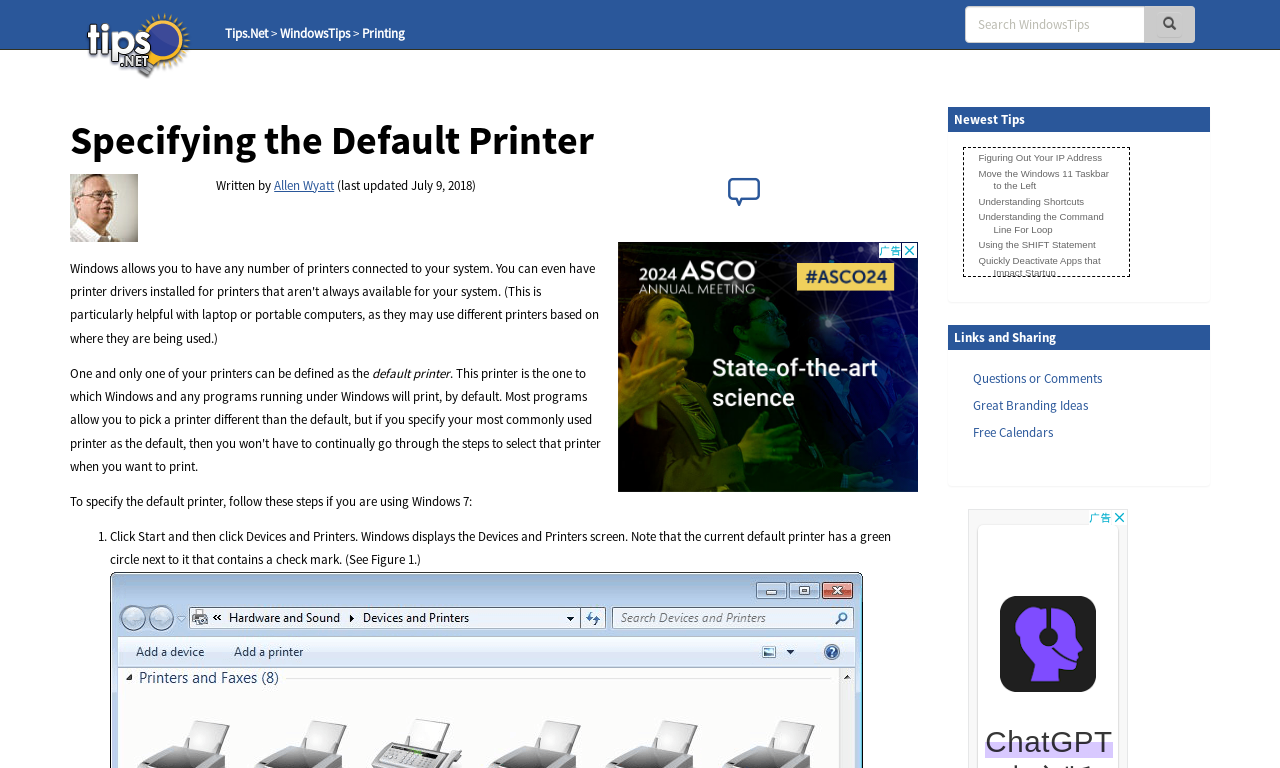From the webpage screenshot, predict the bounding box coordinates (top-left x, top-left y, bottom-right x, bottom-right y) for the UI element described here: name="q" placeholder="Search WindowsTips"

[0.754, 0.008, 0.895, 0.056]